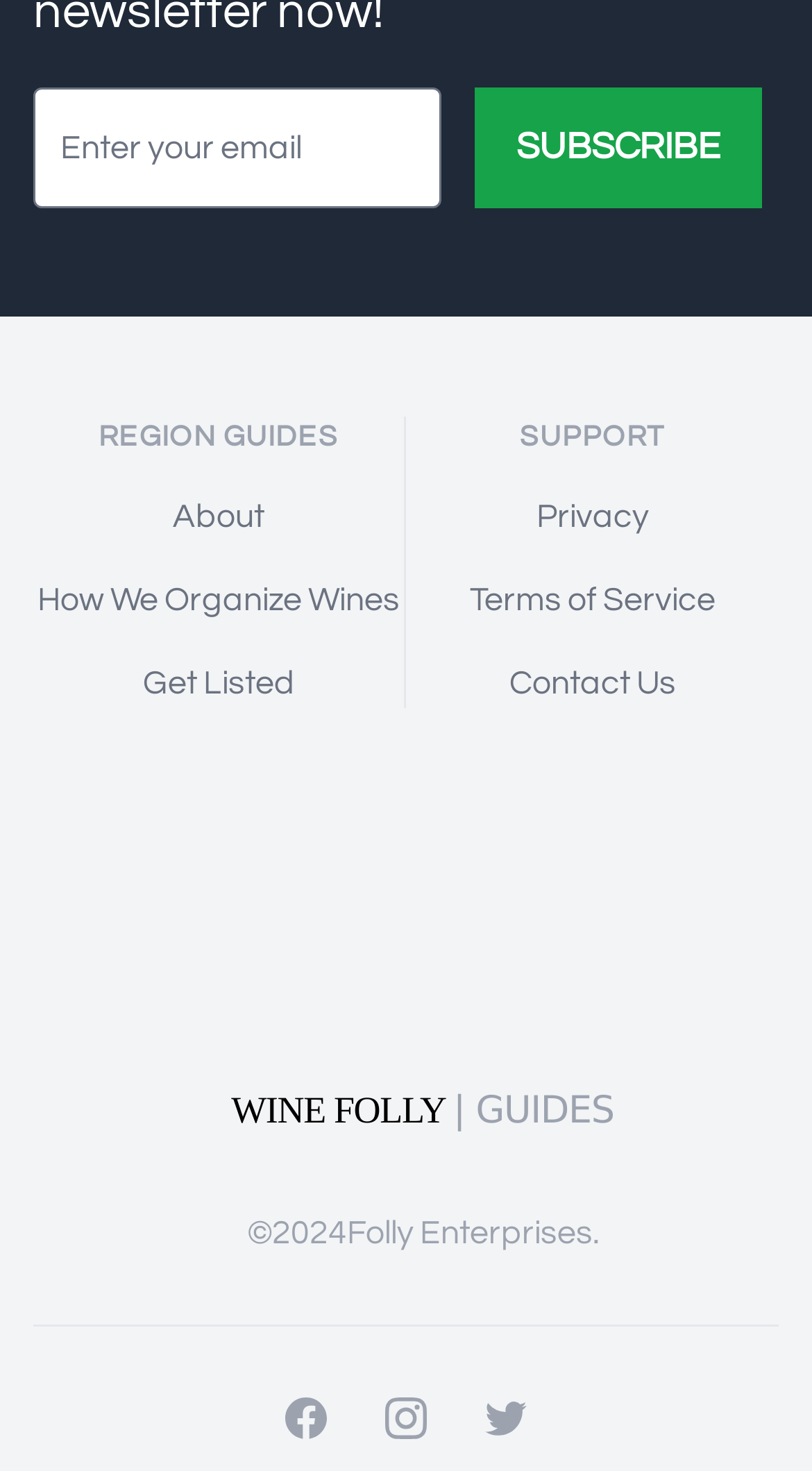Find the bounding box coordinates of the area that needs to be clicked in order to achieve the following instruction: "Subscribe to newsletter". The coordinates should be specified as four float numbers between 0 and 1, i.e., [left, top, right, bottom].

[0.585, 0.059, 0.938, 0.142]